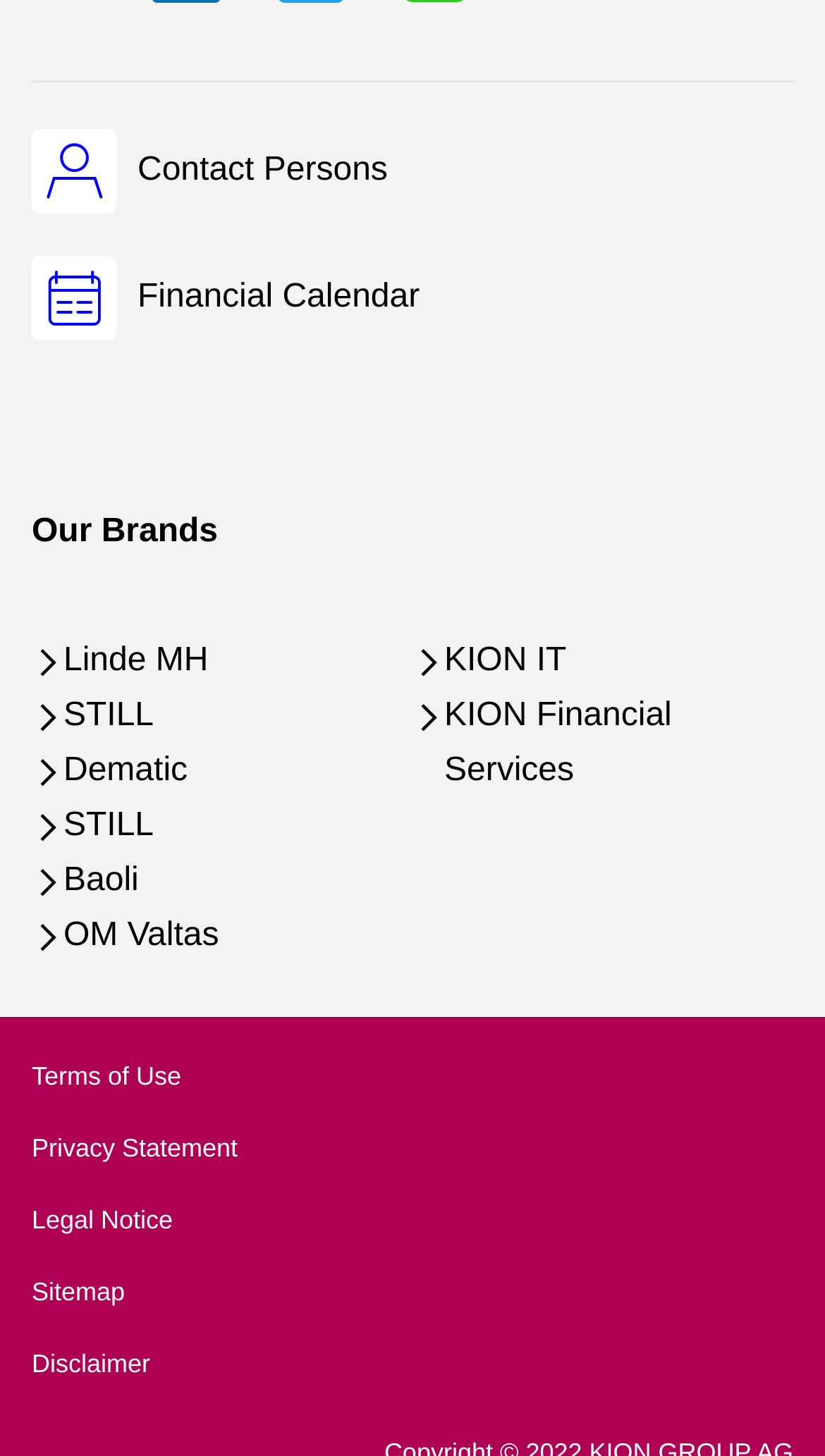How many links are there in the footer section?
Look at the image and answer the question with a single word or phrase.

5